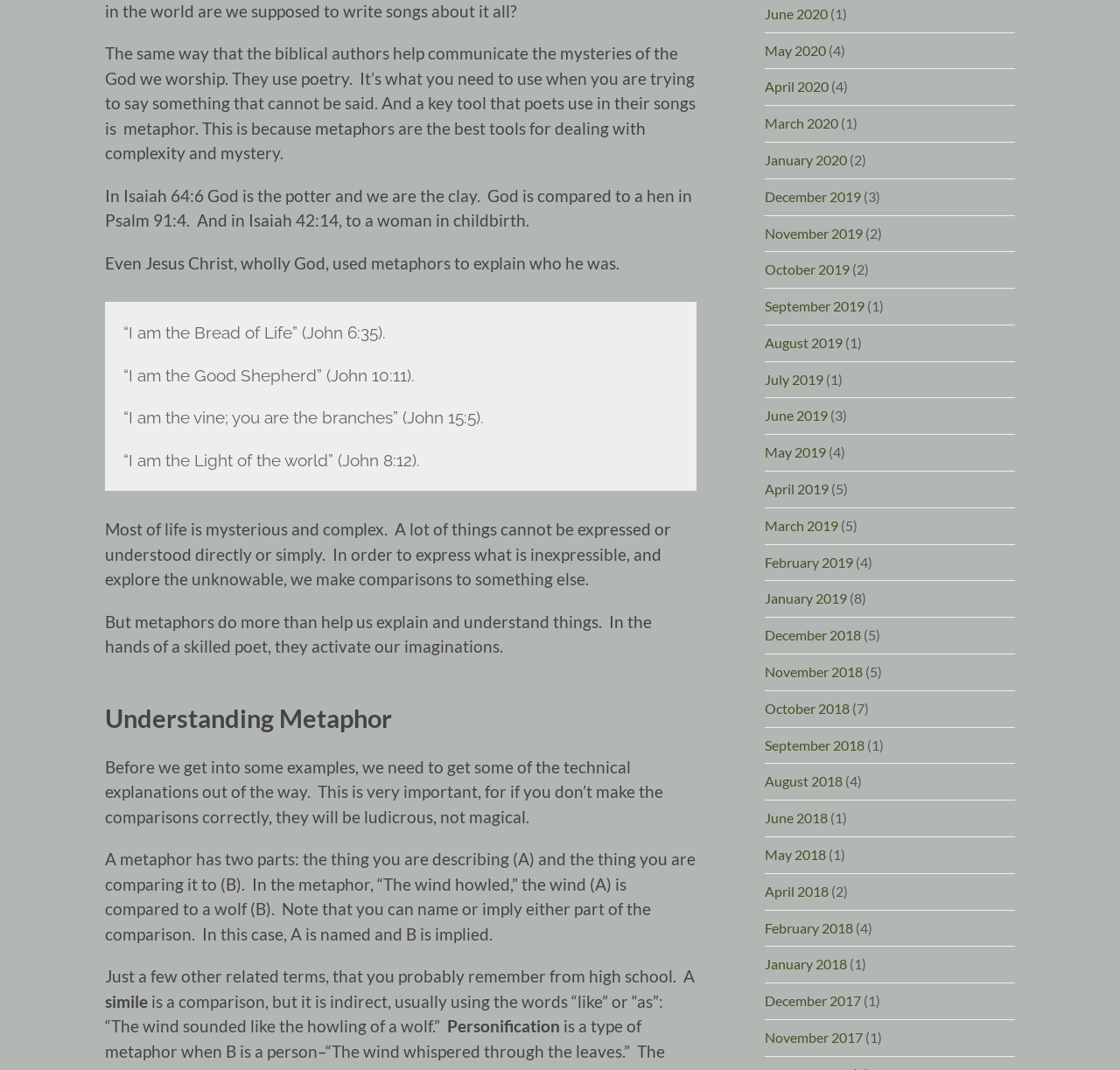Please identify the bounding box coordinates of the clickable element to fulfill the following instruction: "Click on 'April 2020'". The coordinates should be four float numbers between 0 and 1, i.e., [left, top, right, bottom].

[0.683, 0.073, 0.74, 0.089]